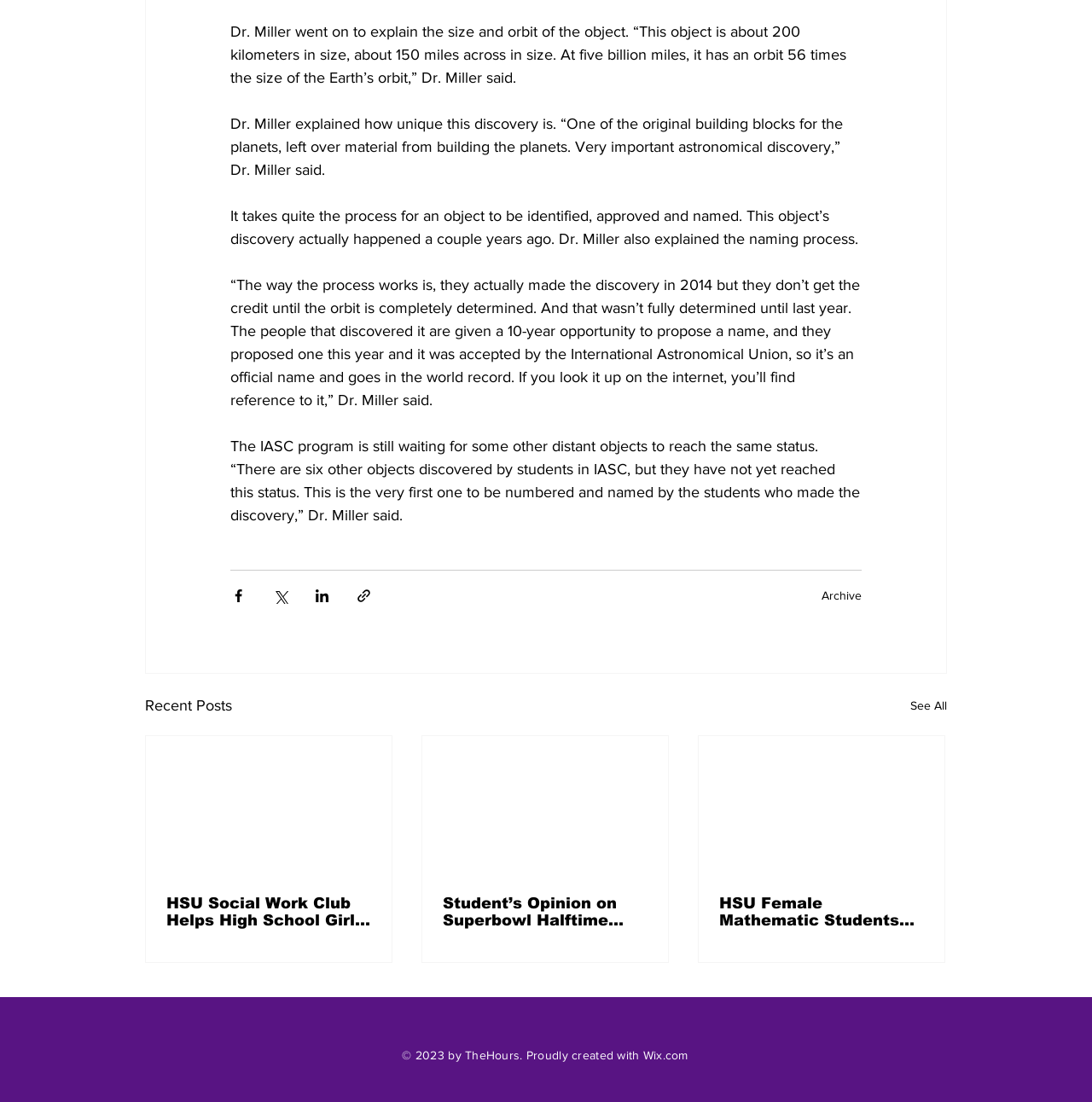Identify the bounding box coordinates of the section that should be clicked to achieve the task described: "Read the article about HSU Social Work Club".

[0.152, 0.812, 0.34, 0.843]